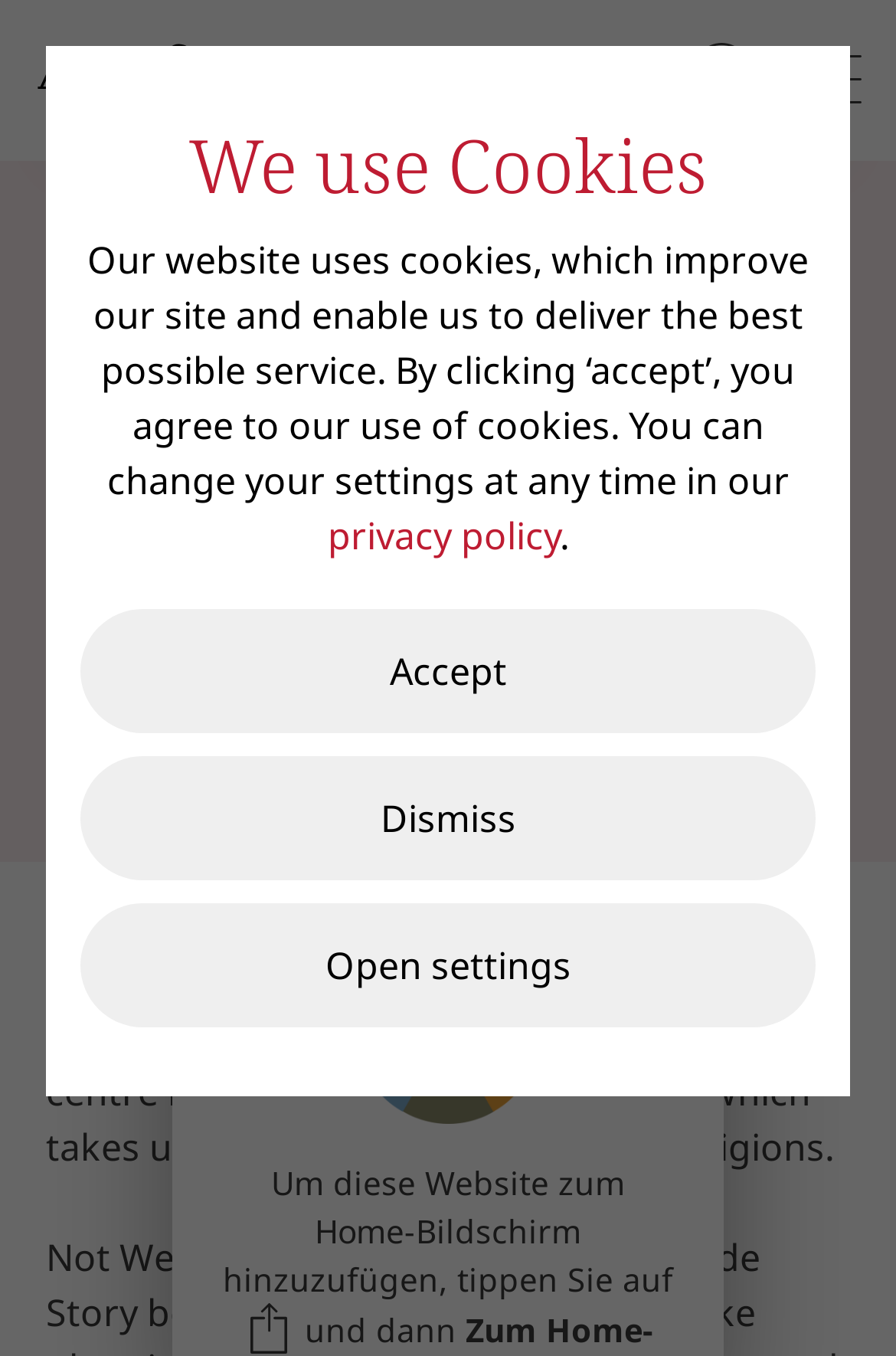Based on the element description Order of single issue, identify the bounding box coordinates for the UI element. The coordinates should be in the format (top-left x, top-left y, bottom-right x, bottom-right y) and within the 0 to 1 range.

[0.115, 0.842, 0.538, 0.88]